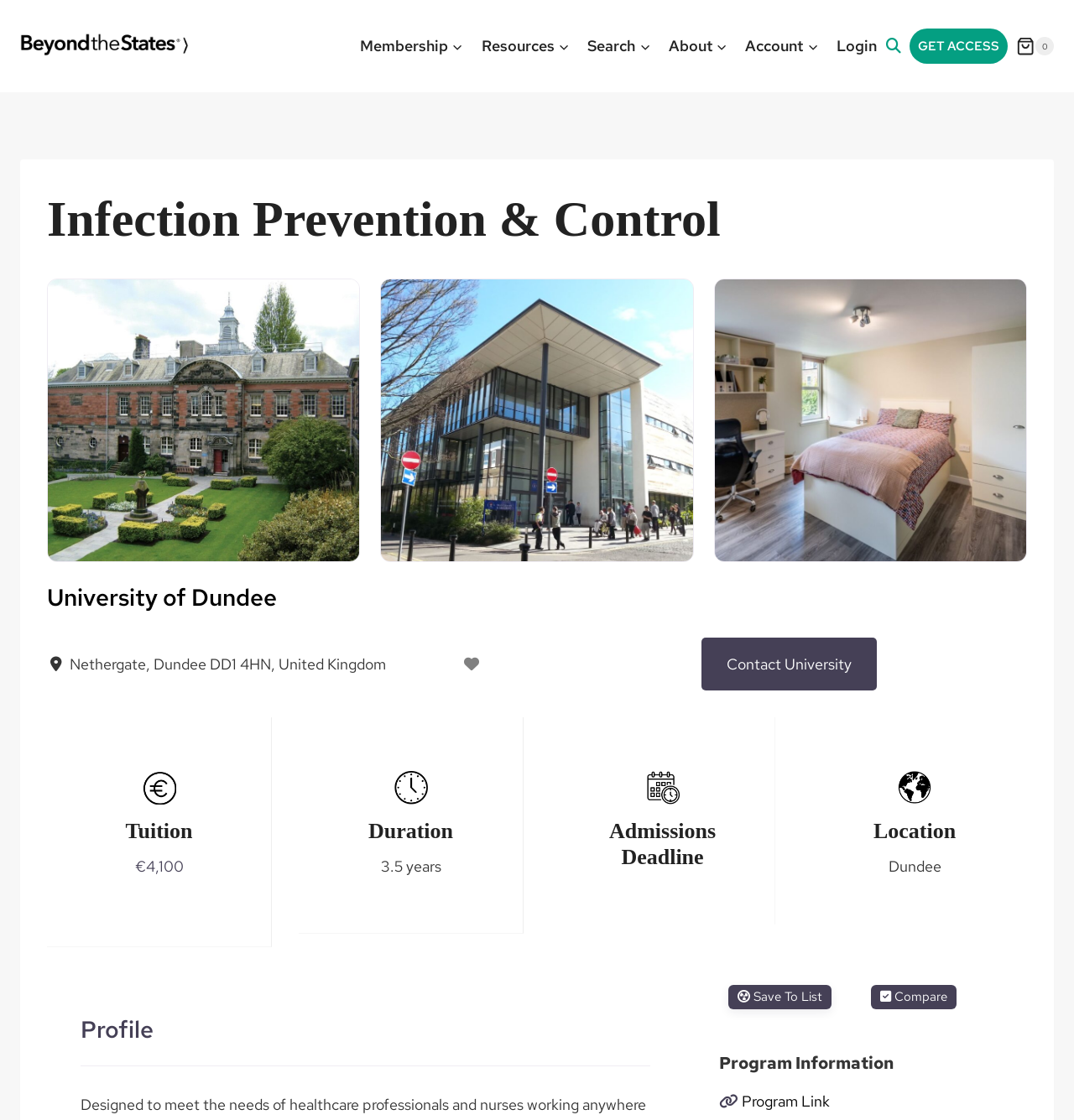Highlight the bounding box coordinates of the region I should click on to meet the following instruction: "Click the 'PREVIOUS' link".

None